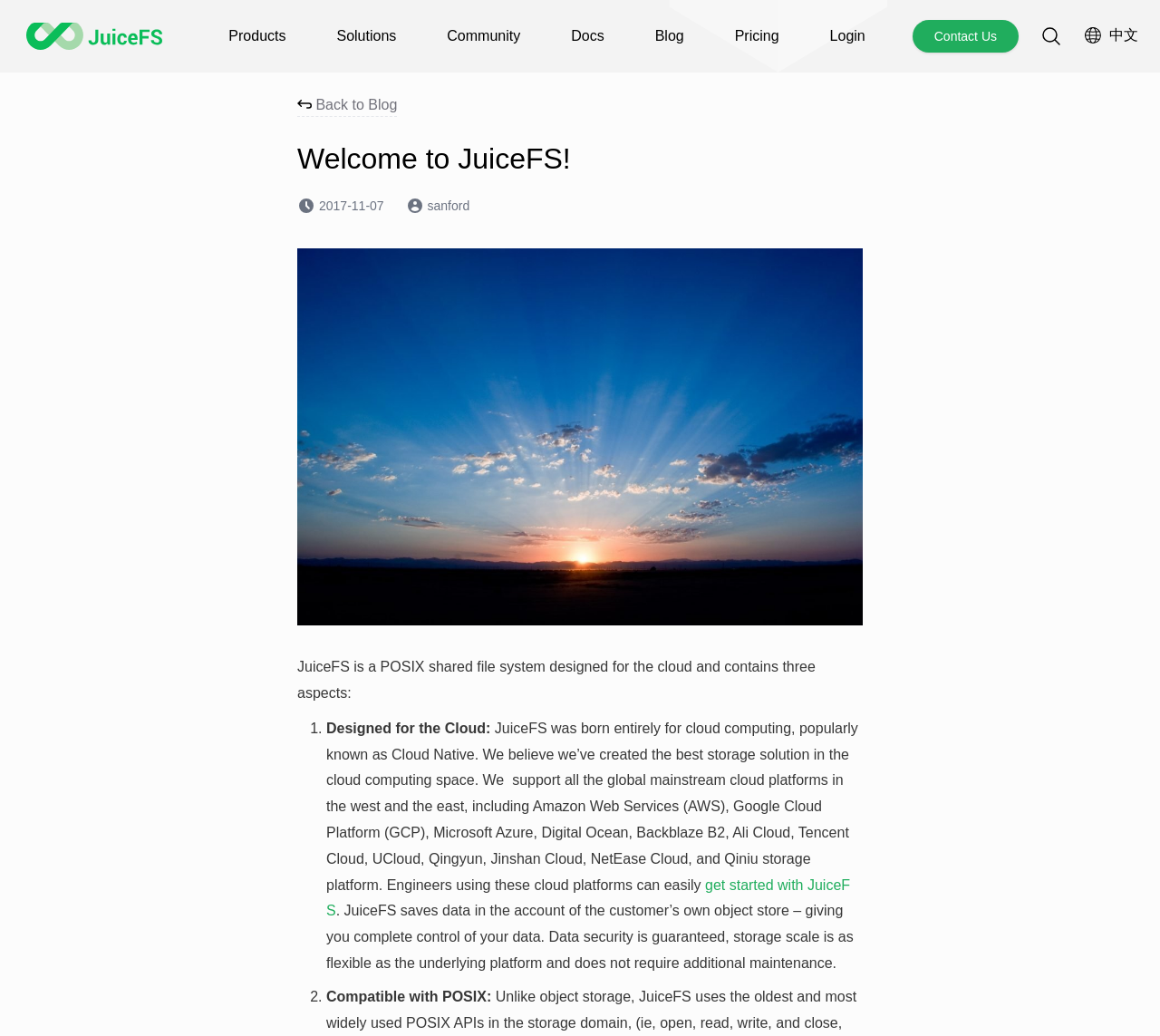Determine the bounding box coordinates for the area you should click to complete the following instruction: "Read the blog".

[0.543, 0.0, 0.611, 0.07]